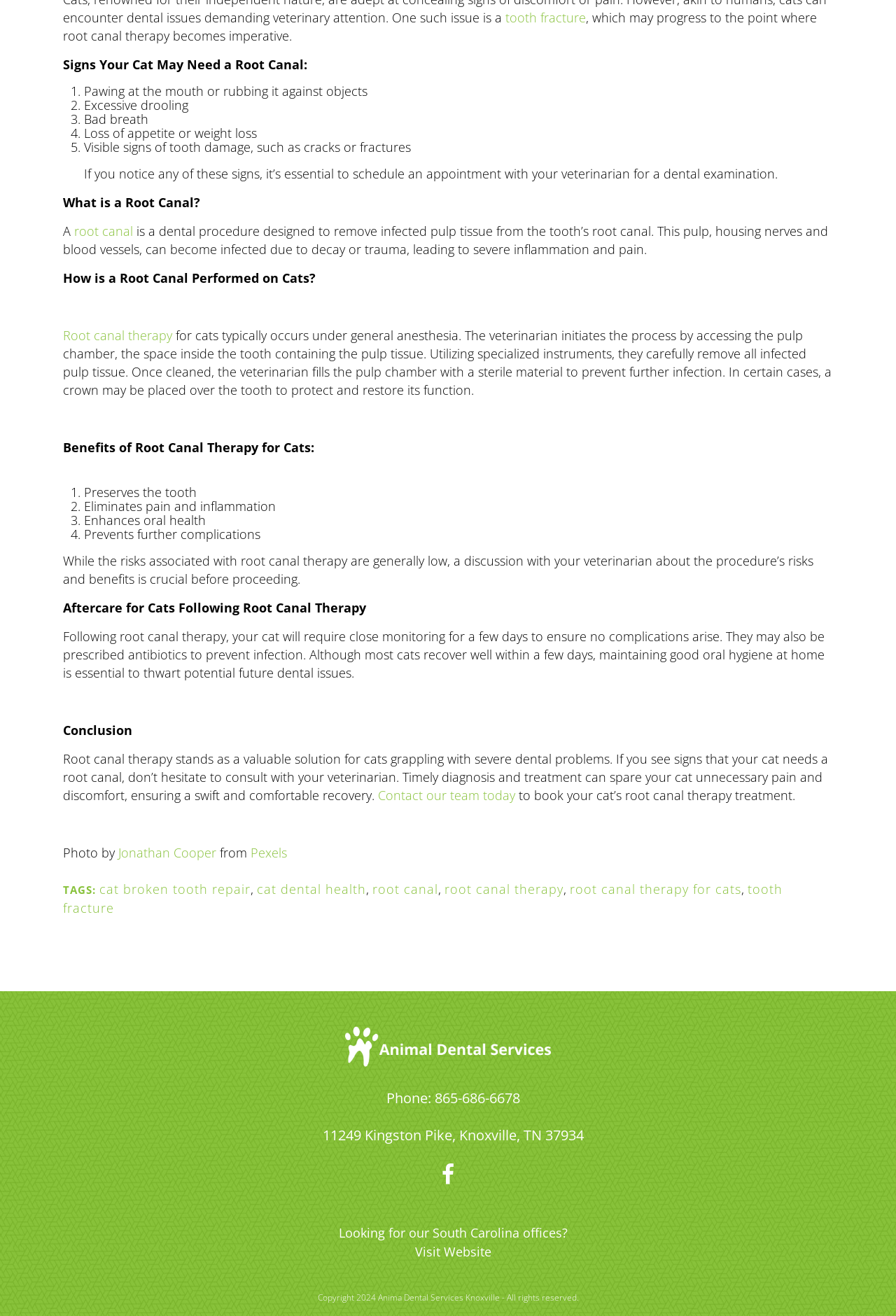Identify the bounding box coordinates for the UI element described as: "root canal therapy for cats".

[0.636, 0.669, 0.827, 0.682]